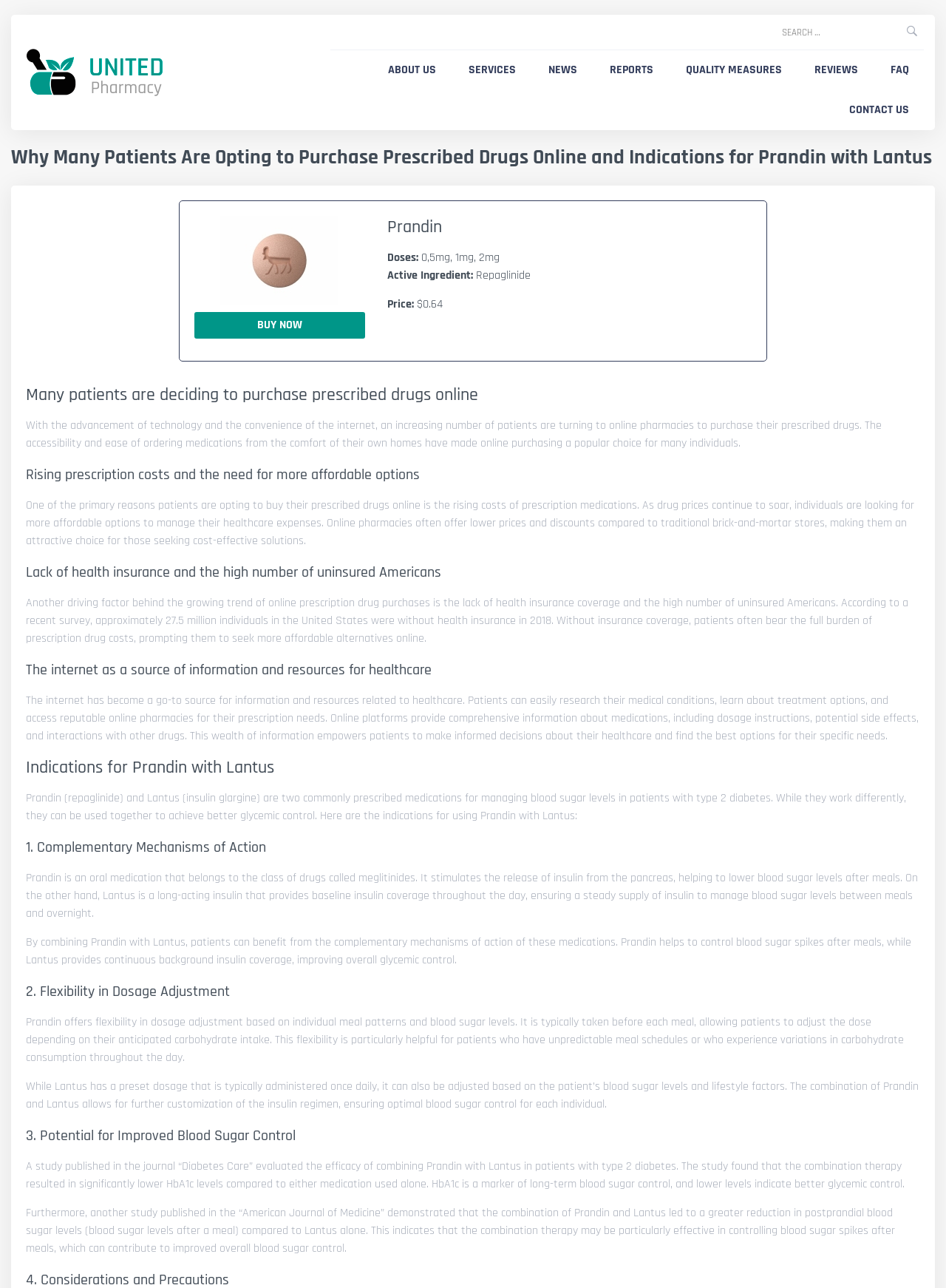Generate a comprehensive caption for the webpage you are viewing.

This webpage is about purchasing prescribed drugs online, specifically discussing the trend of patients opting to buy their medications online and the indications for using Prandin with Lantus, two medications for managing blood sugar levels in patients with type 2 diabetes.

At the top of the page, there is a navigation menu with links to "ABOUT US", "SERVICES", "NEWS", "REPORTS", "QUALITY MEASURES", "REVIEWS", "FAQ", and "CONTACT US". On the top right, there is a search box and a button with a magnifying glass icon.

Below the navigation menu, there is a heading that matches the meta description, "Why Many Patients Are Opting to Purchase Prescribed Drugs Online and Indications for Prandin with Lantus". Next to it, there is an image of Prandin, and a "BUY NOW" link.

The main content of the page is divided into several sections. The first section discusses the trend of patients purchasing prescribed drugs online, citing the convenience of the internet, rising prescription costs, and the lack of health insurance coverage as reasons. This section is followed by a section about the indications for using Prandin with Lantus, which includes information about the complementary mechanisms of action, flexibility in dosage adjustment, and potential for improved blood sugar control.

Throughout the page, there are several headings and paragraphs of text that provide detailed information about the topics discussed. There are also several static text elements that display specific information, such as doses, active ingredients, and prices.